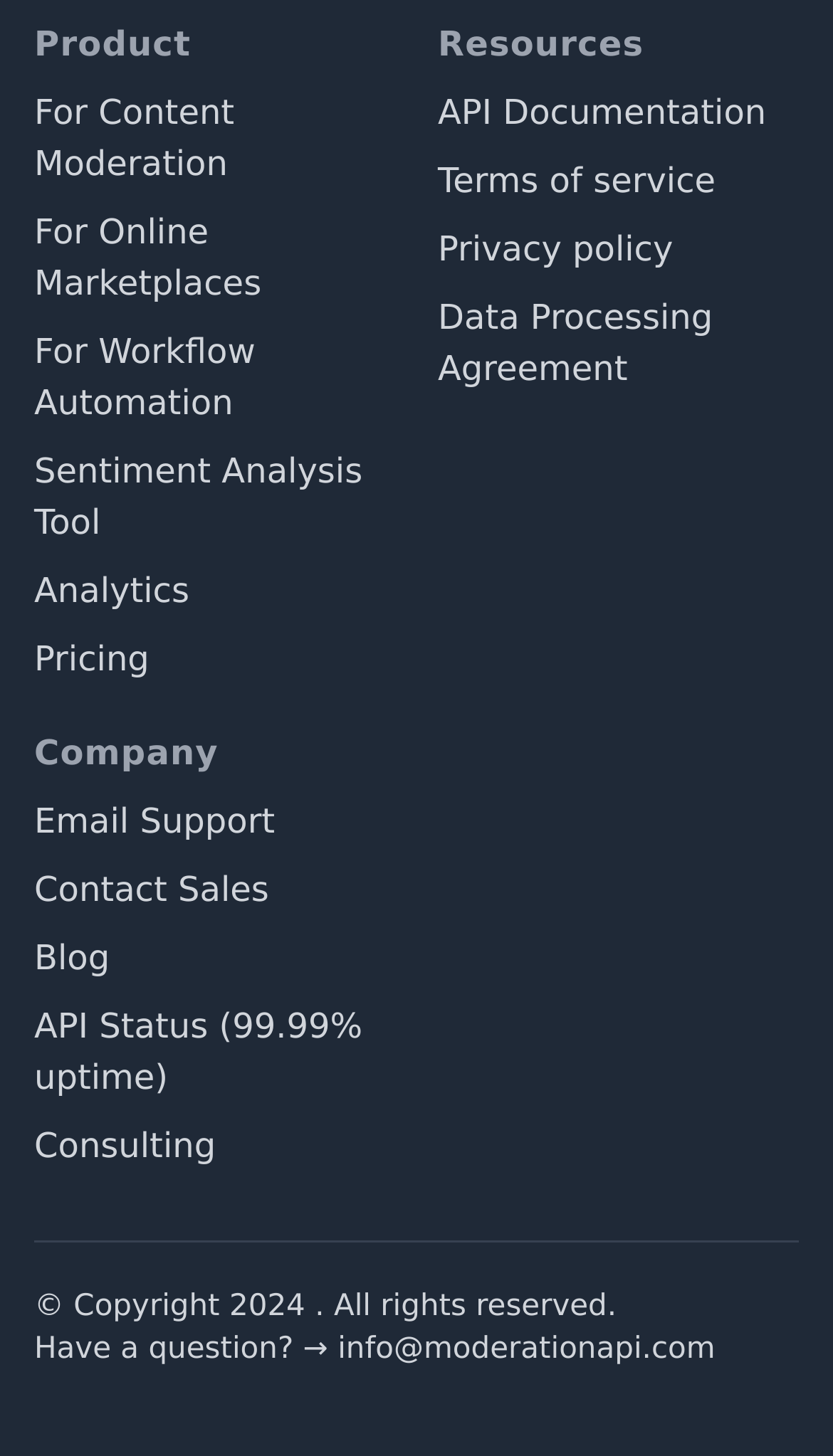Please identify the bounding box coordinates of the clickable element to fulfill the following instruction: "Click on the link for Content Moderation". The coordinates should be four float numbers between 0 and 1, i.e., [left, top, right, bottom].

[0.041, 0.064, 0.281, 0.127]